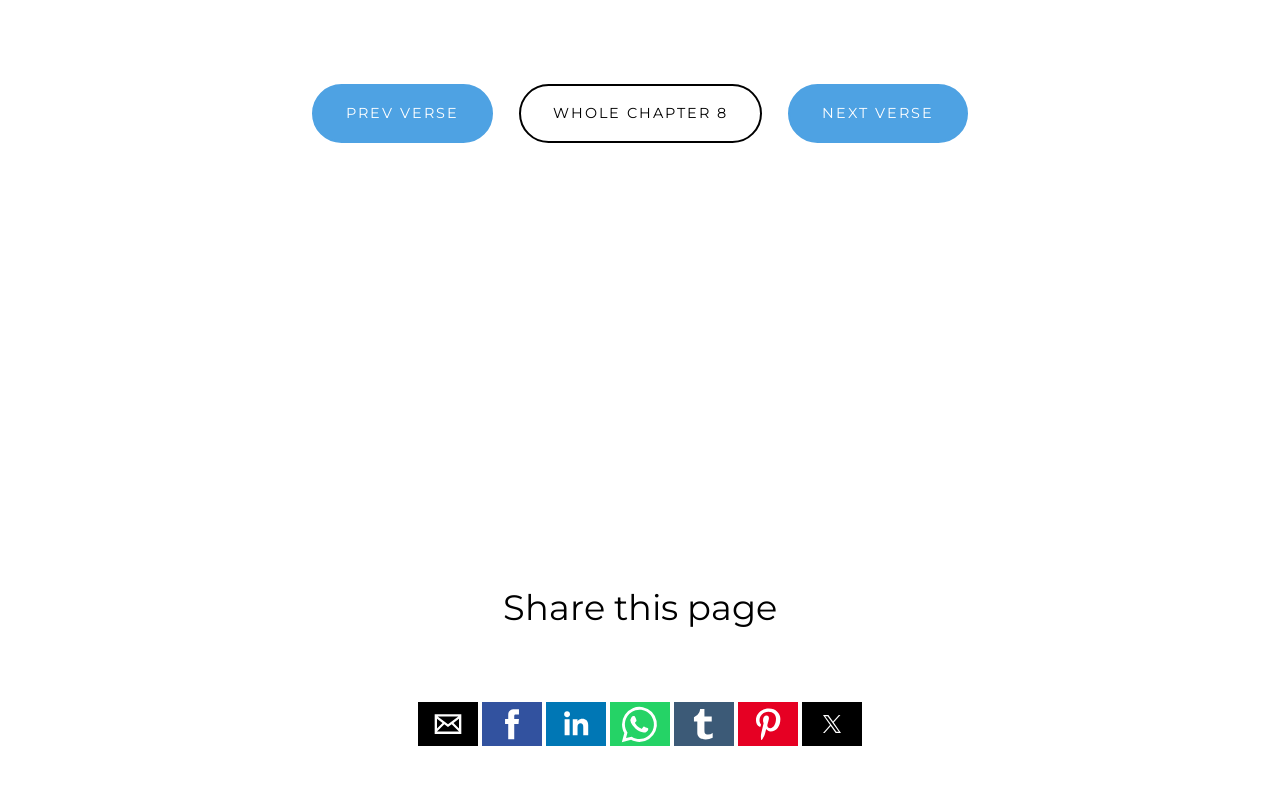How many share options are available?
Refer to the screenshot and answer in one word or phrase.

8